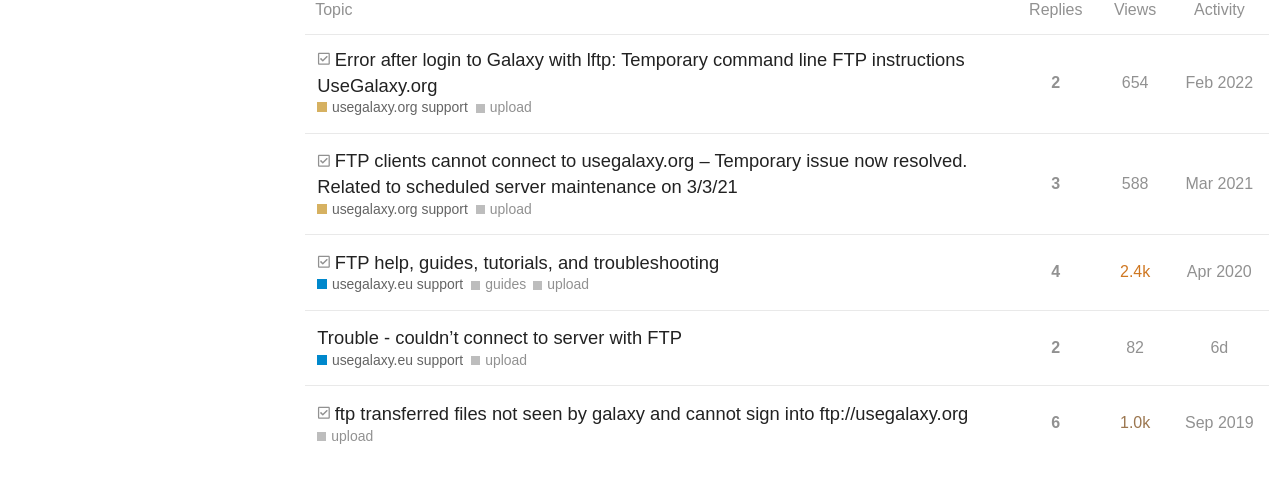Indicate the bounding box coordinates of the element that must be clicked to execute the instruction: "View topic with 6 replies". The coordinates should be given as four float numbers between 0 and 1, i.e., [left, top, right, bottom].

[0.794, 0.792, 0.856, 0.946]